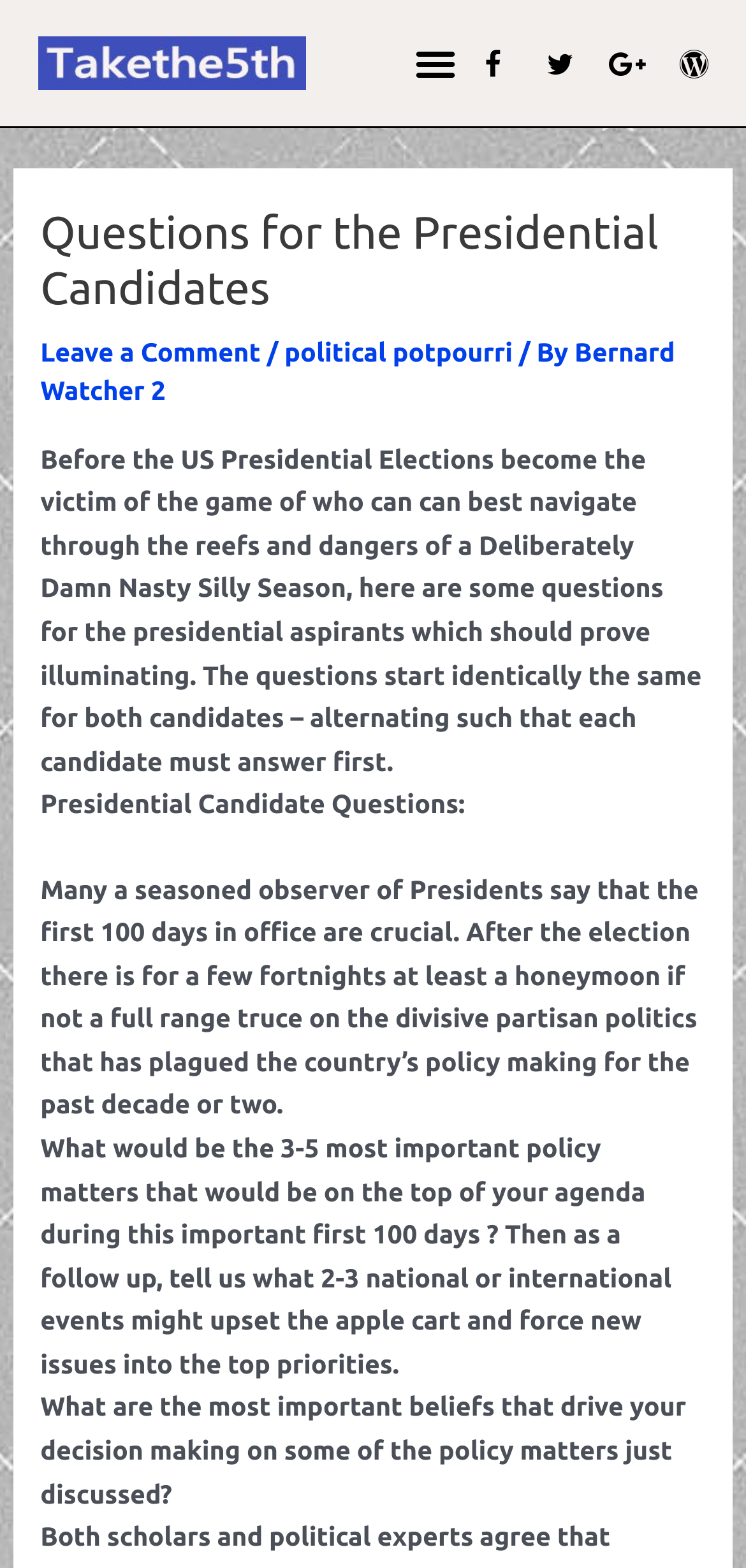Kindly respond to the following question with a single word or a brief phrase: 
What is the purpose of the first 100 days in office?

Crucial